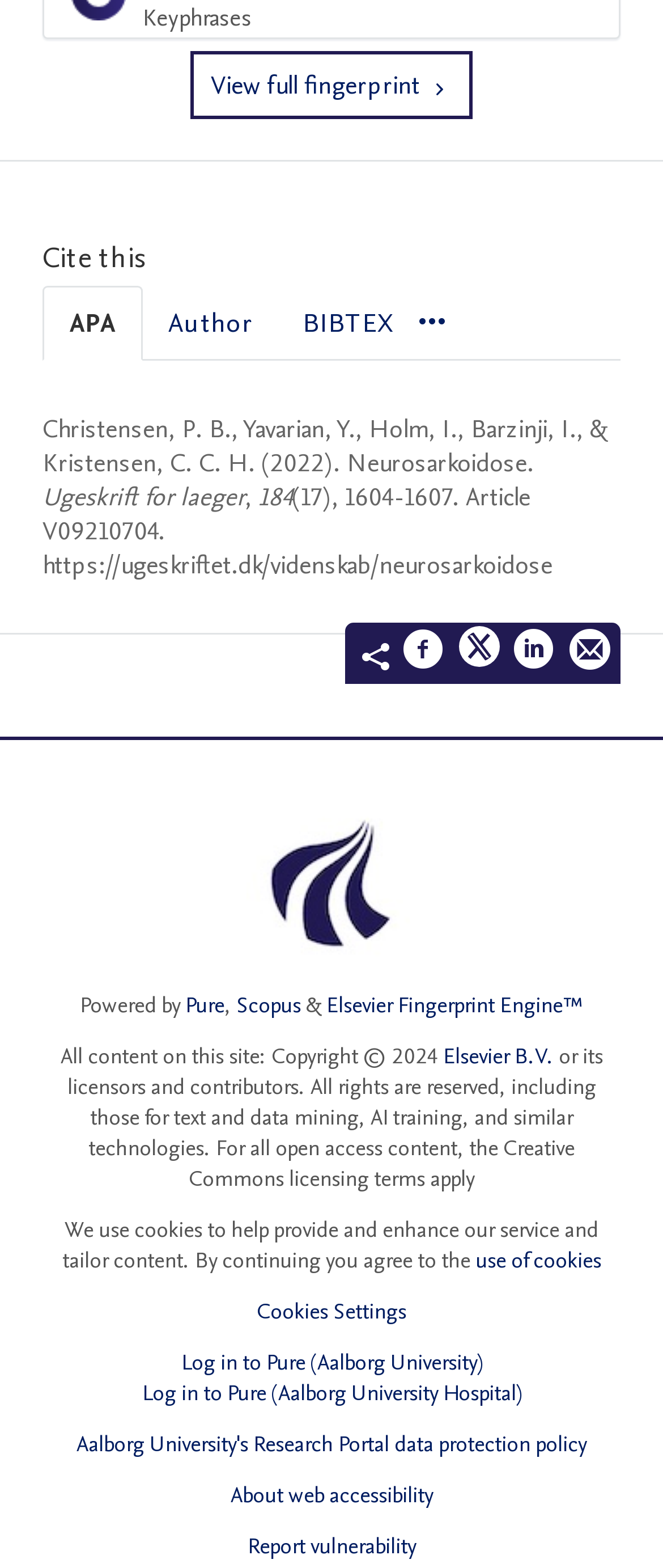Using the provided description View full fingerprint, find the bounding box coordinates for the UI element. Provide the coordinates in (top-left x, top-left y, bottom-right x, bottom-right y) format, ensuring all values are between 0 and 1.

[0.287, 0.033, 0.713, 0.076]